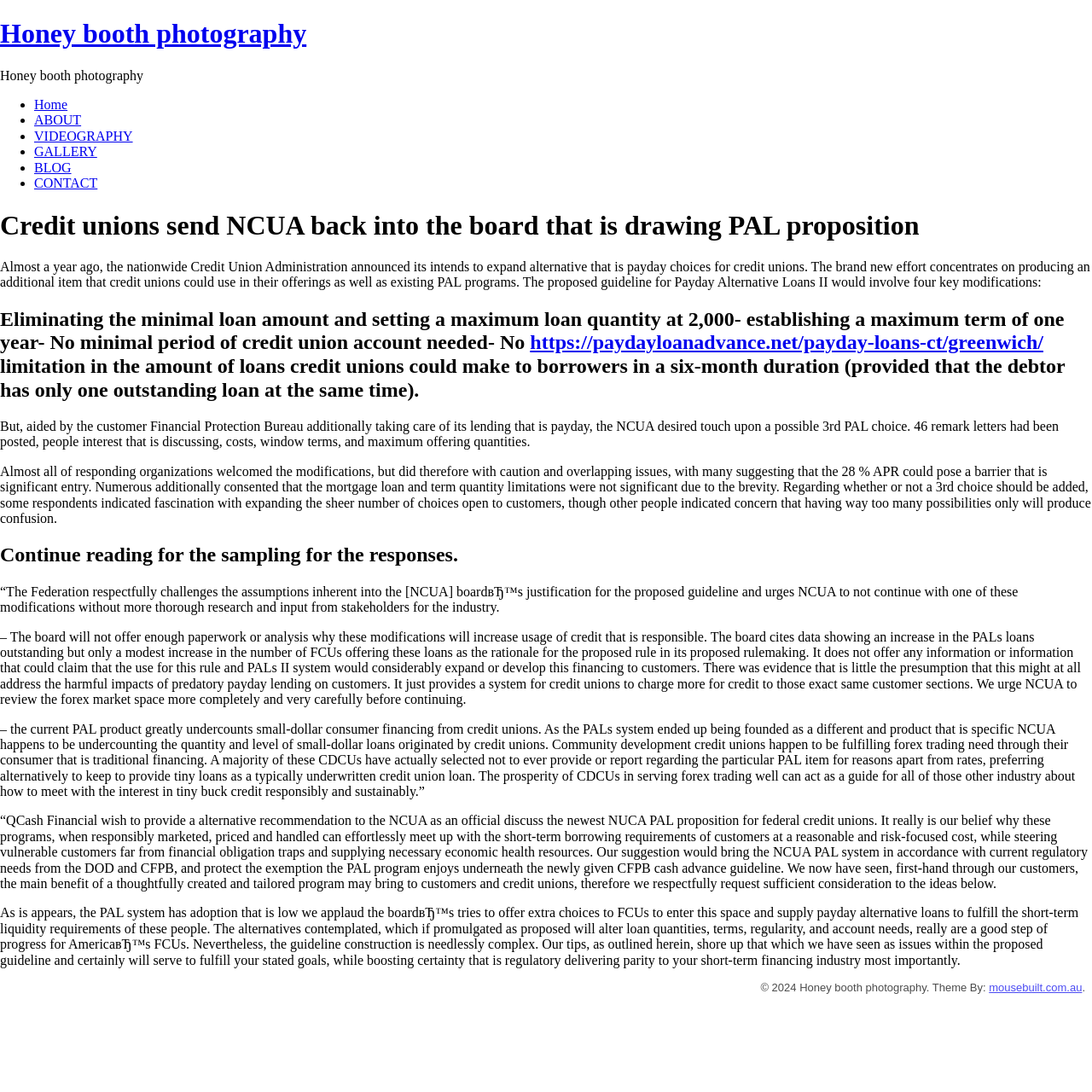Determine the heading of the webpage and extract its text content.

Honey booth photography